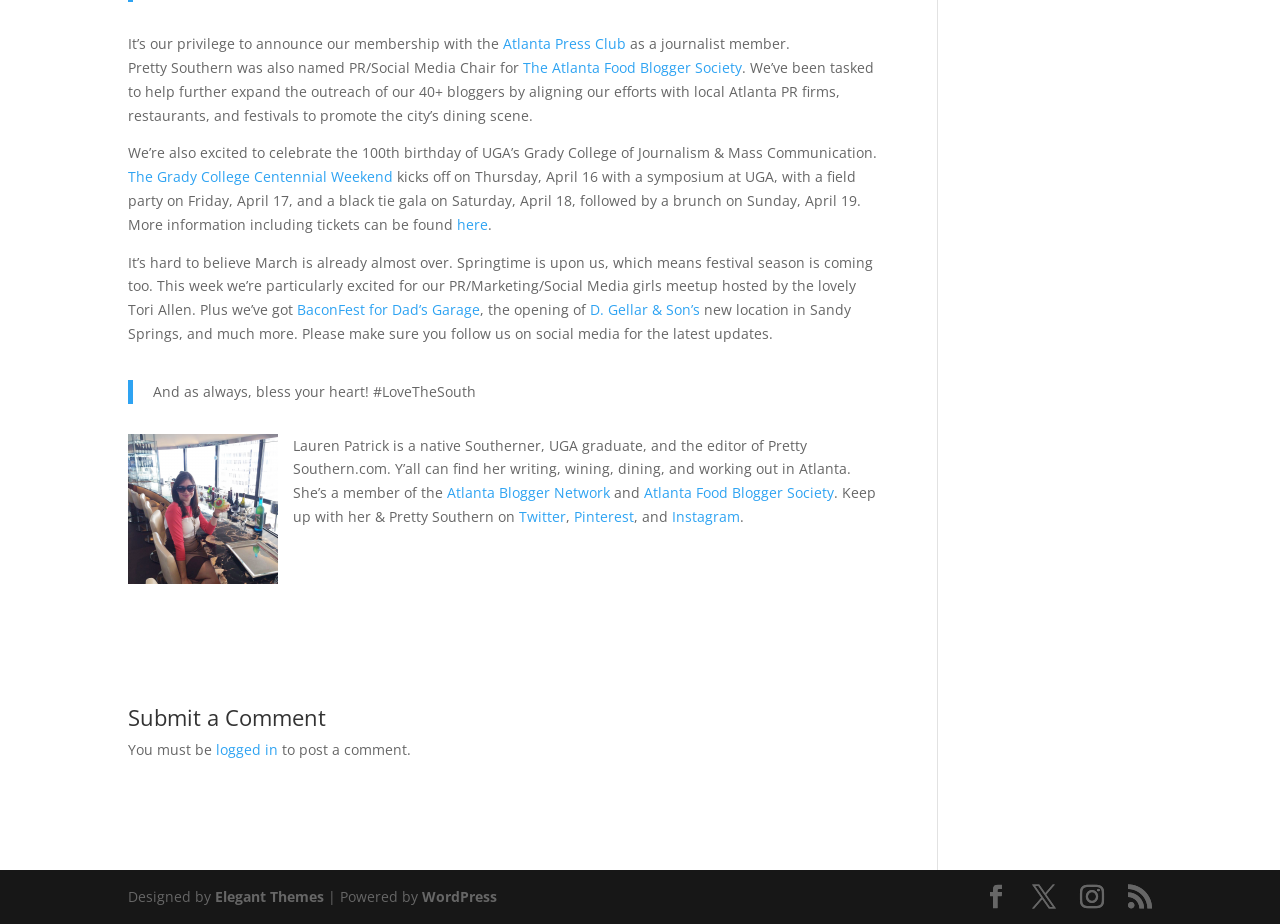What is the purpose of the 'Submit a Comment' section?
Analyze the image and provide a thorough answer to the question.

The 'Submit a Comment' section is likely intended to allow users to post comments or feedback on the blog post. The text 'You must be logged in to post a comment' suggests that users need to be registered and logged in to leave a comment.